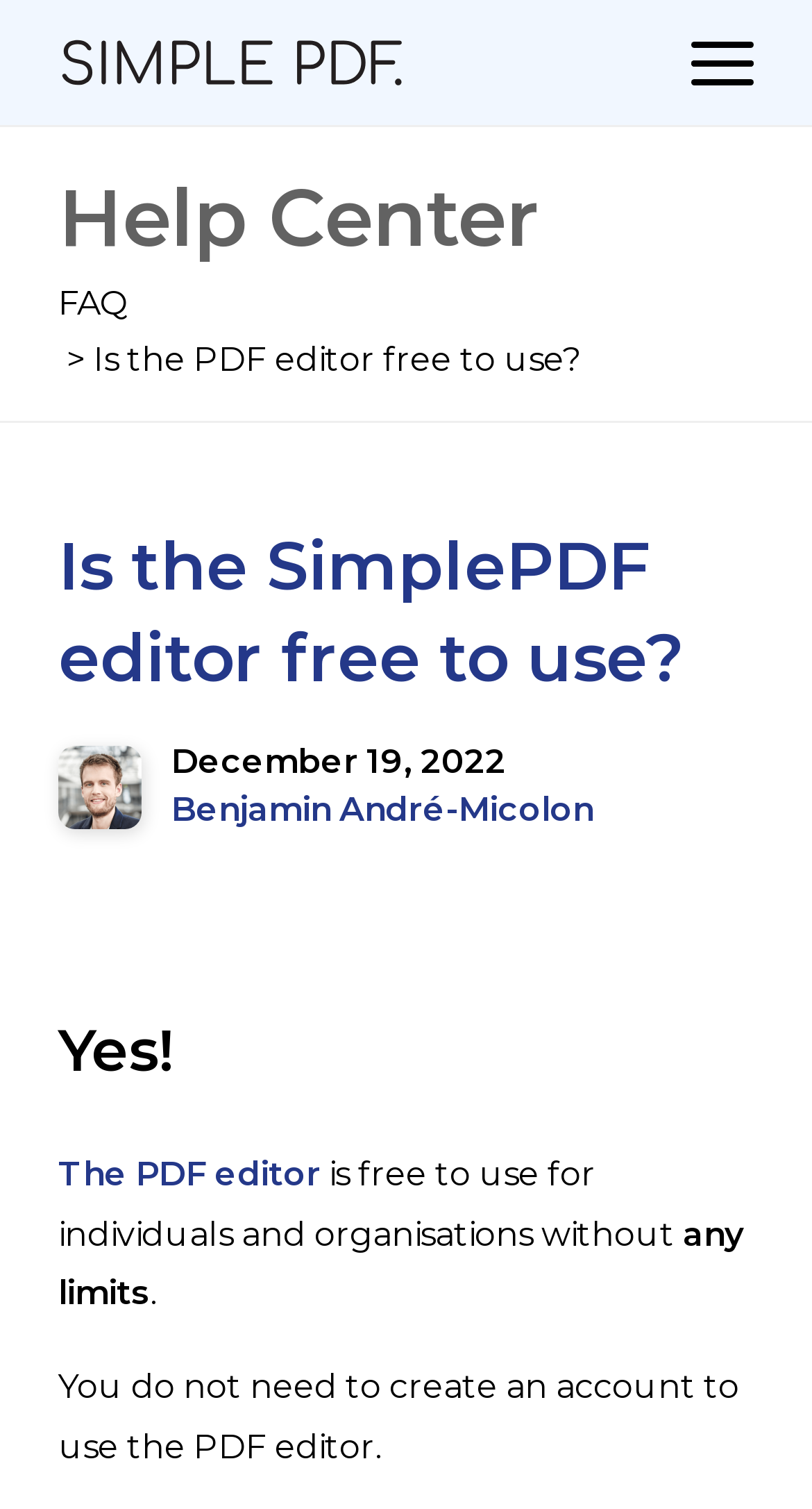What is the topic of the current help center page?
Using the information presented in the image, please offer a detailed response to the question.

I determined the topic by looking at the heading 'Is the SimplePDF editor free to use?' and the surrounding text, which suggests that the page is discussing the PDF editor and its usage.